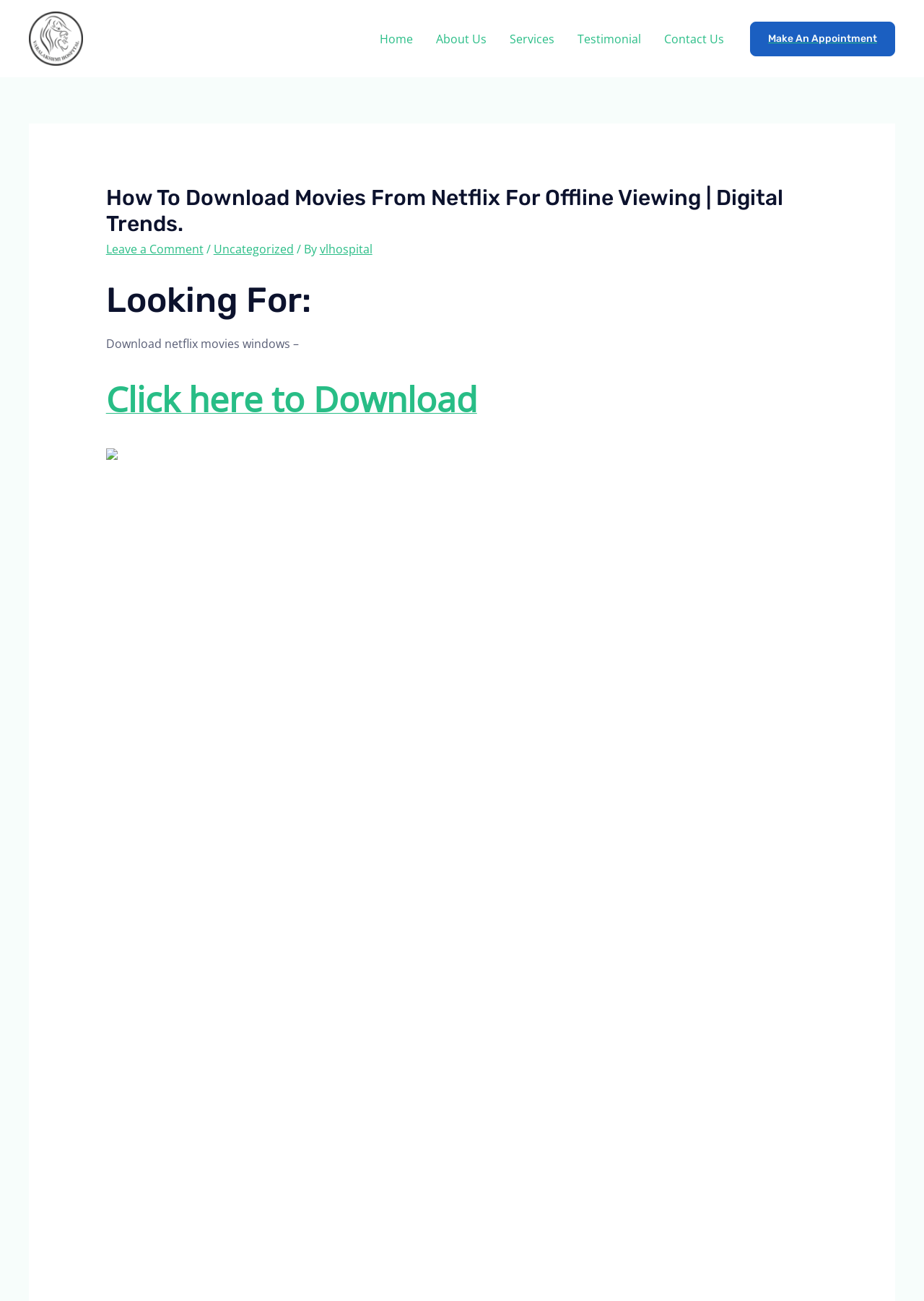Answer this question using a single word or a brief phrase:
What is the text that comes before 'Click here to Download'?

Download netflix movies windows –